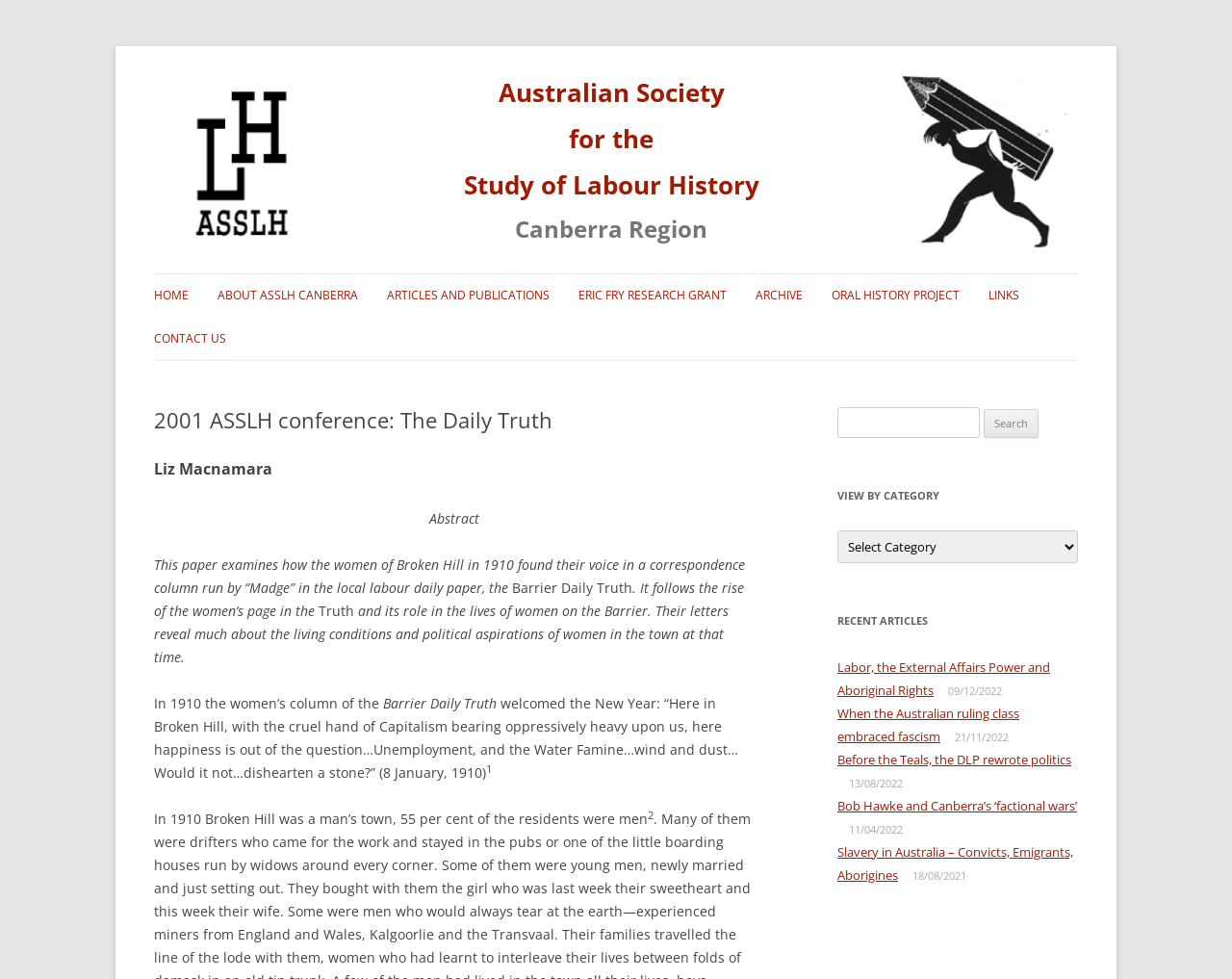Please locate the bounding box coordinates for the element that should be clicked to achieve the following instruction: "Click the 'No Comments' link". Ensure the coordinates are given as four float numbers between 0 and 1, i.e., [left, top, right, bottom].

None